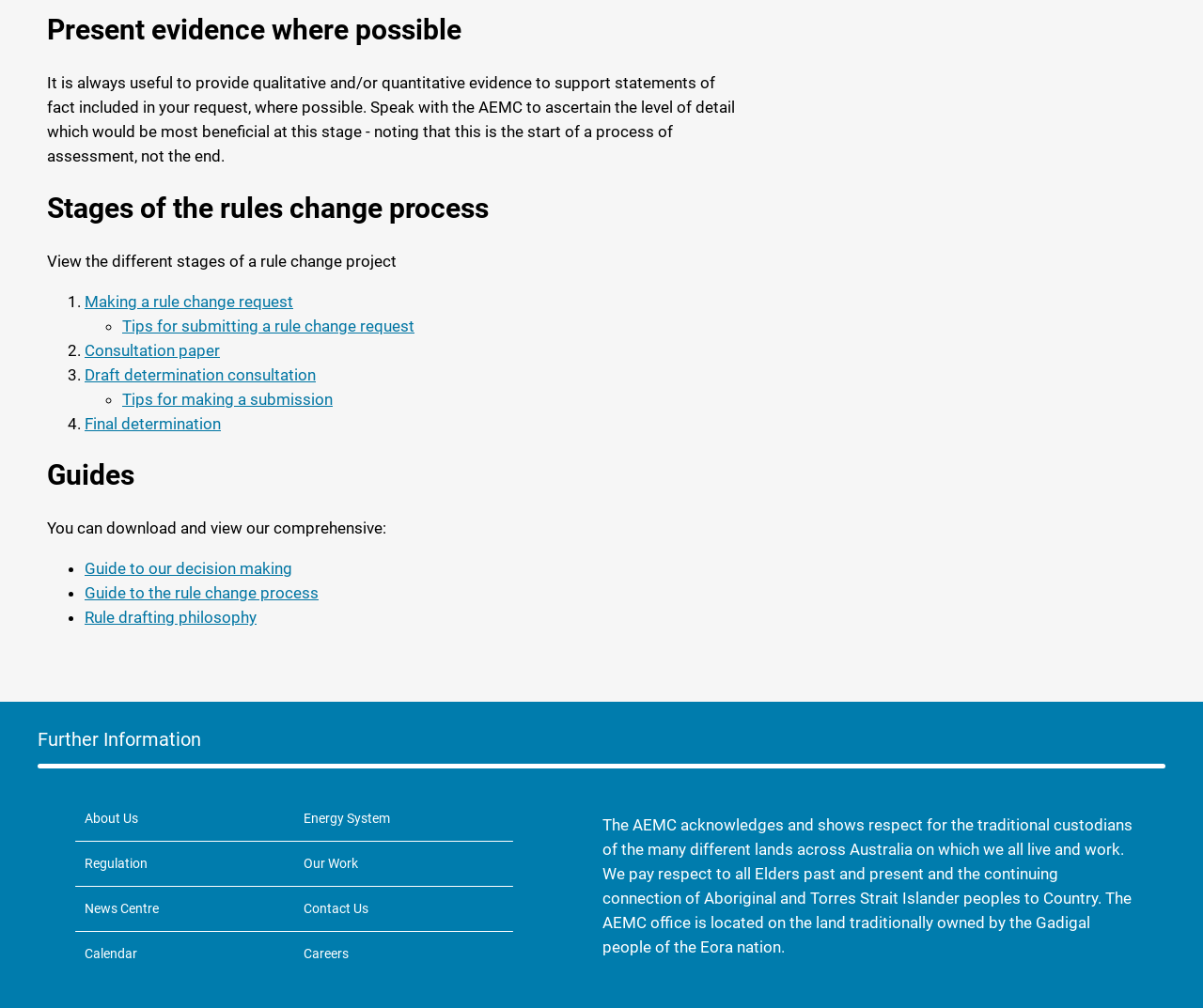Answer succinctly with a single word or phrase:
How many links are there in the 'Further Information' section?

7